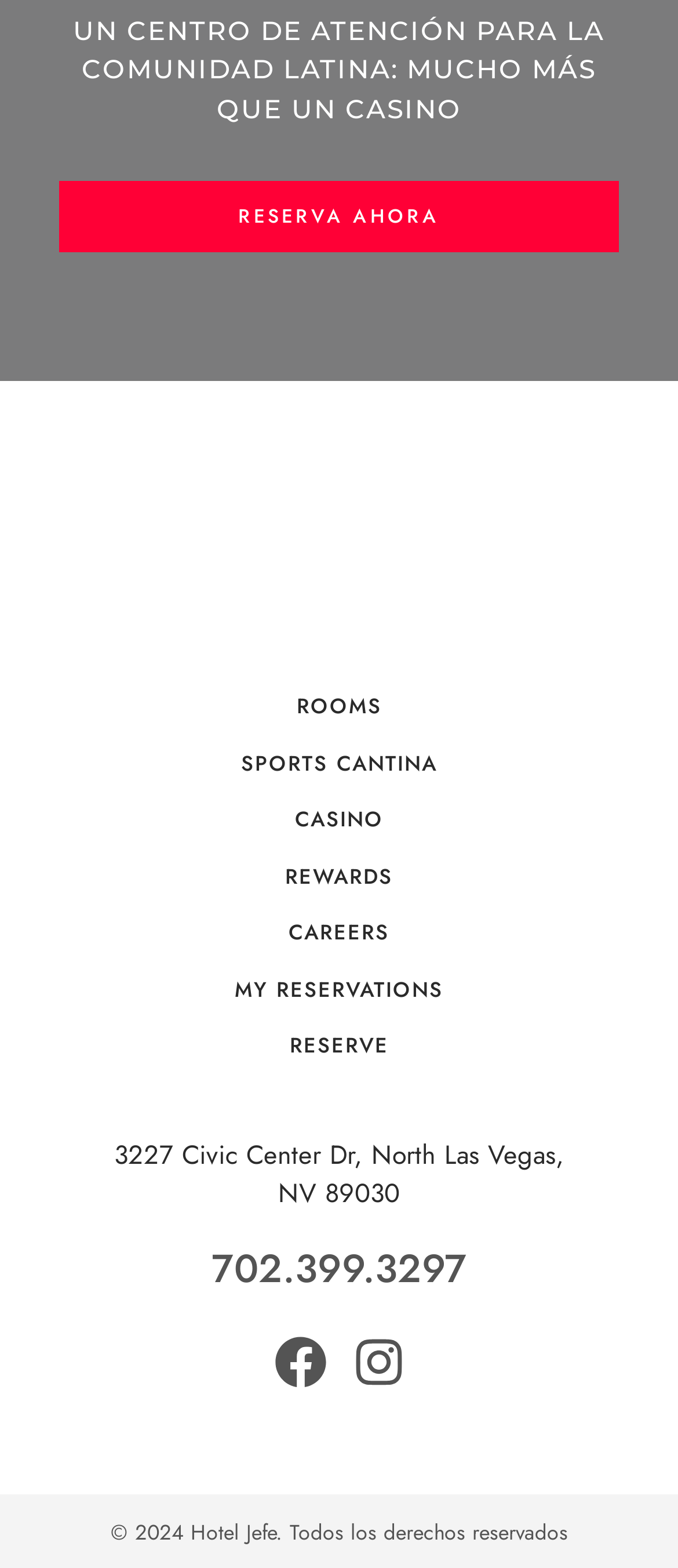From the element description Next→, predict the bounding box coordinates of the UI element. The coordinates must be specified in the format (top-left x, top-left y, bottom-right x, bottom-right y) and should be within the 0 to 1 range.

None